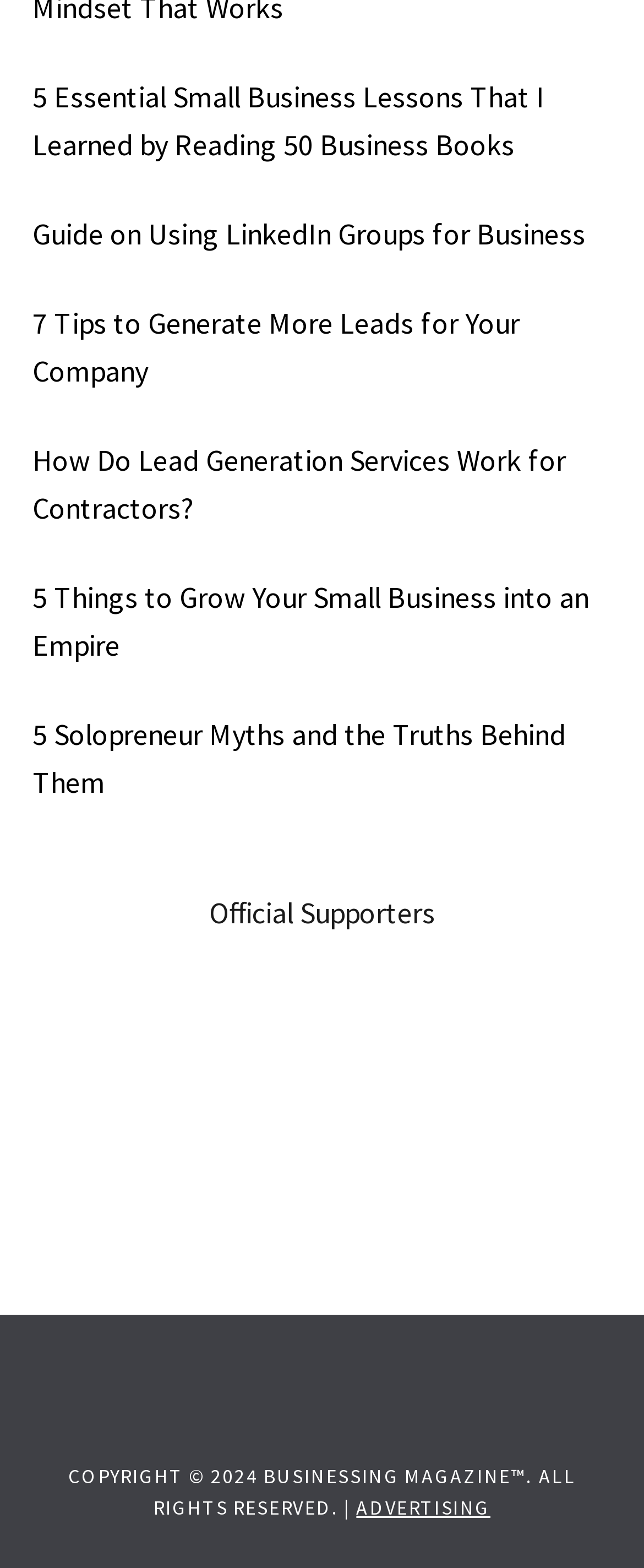Pinpoint the bounding box coordinates of the element to be clicked to execute the instruction: "Visit the website of AV Programming Associates".

[0.105, 0.662, 0.372, 0.687]